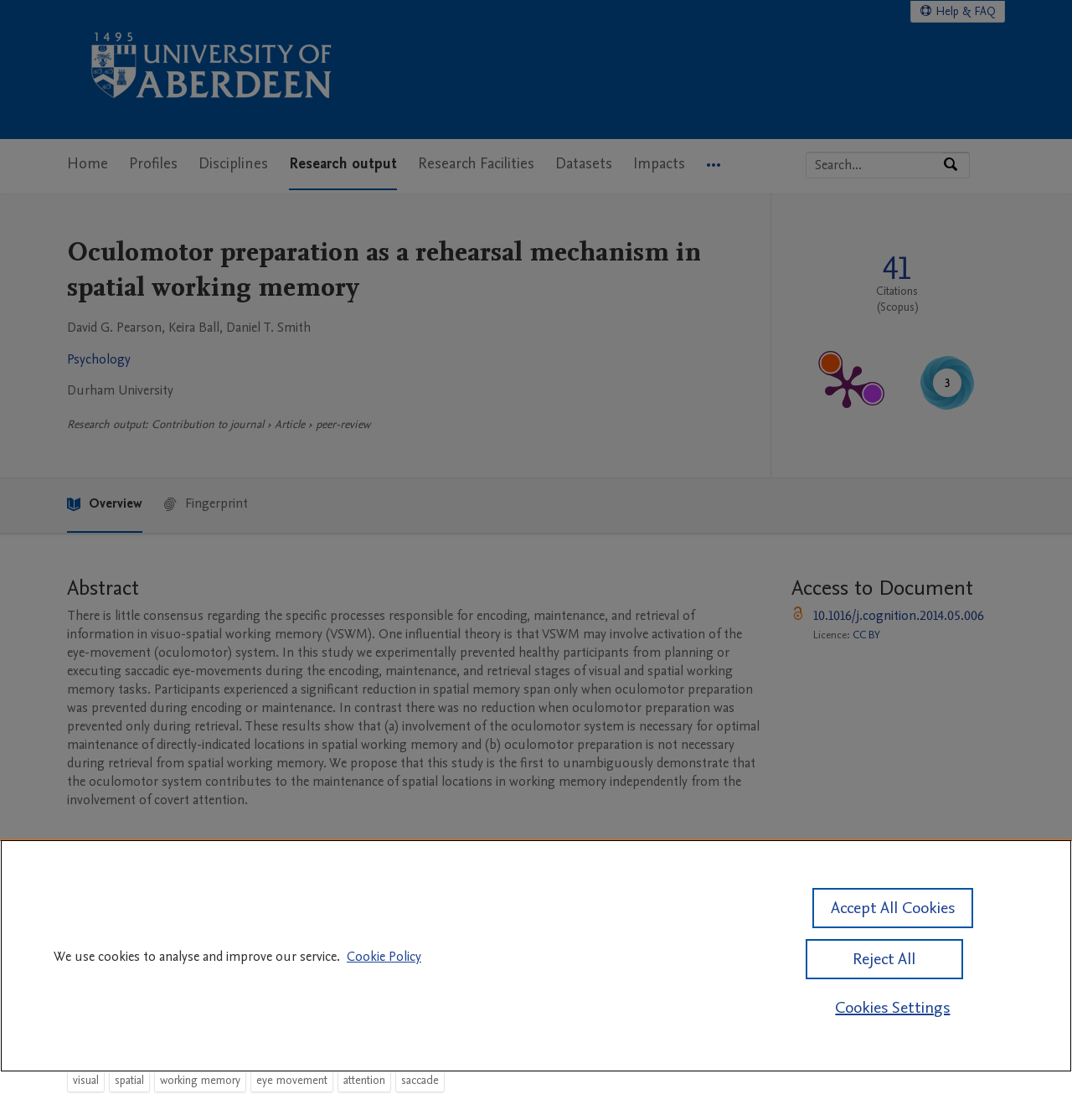Pinpoint the bounding box coordinates of the element that must be clicked to accomplish the following instruction: "Go to the University of Aberdeen Research Portal Home". The coordinates should be in the format of four float numbers between 0 and 1, i.e., [left, top, right, bottom].

[0.062, 0.015, 0.336, 0.109]